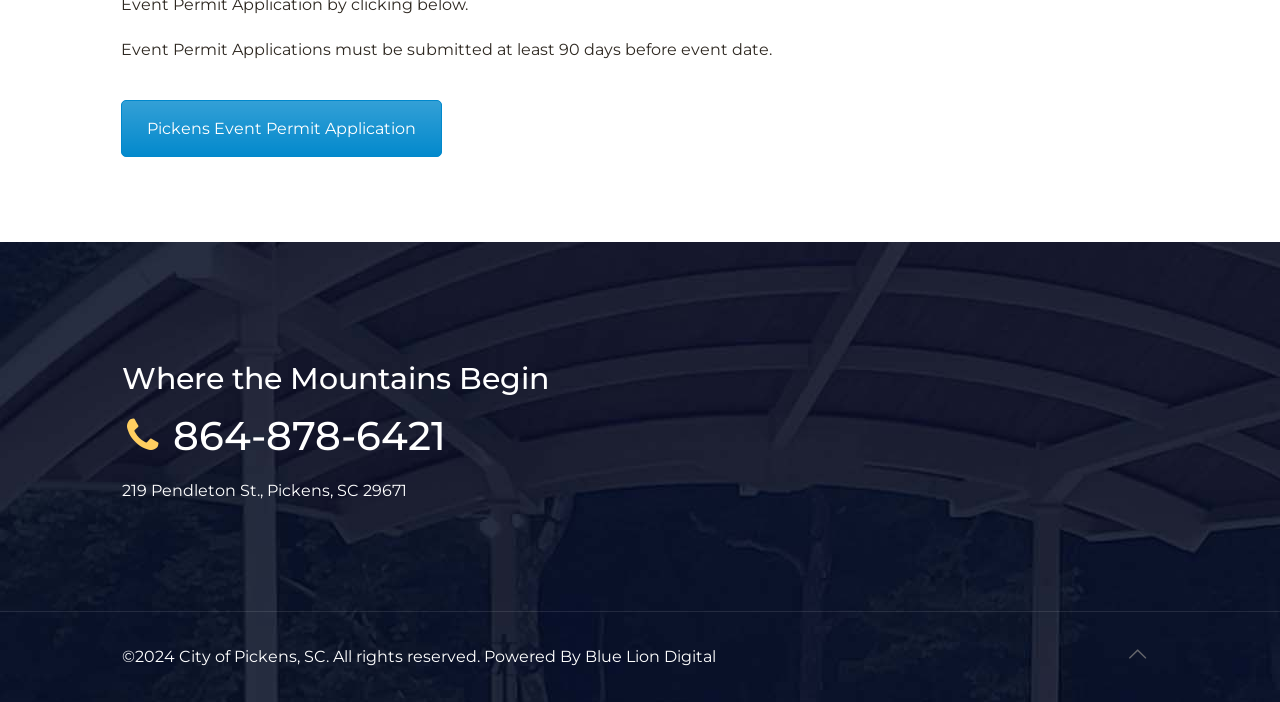Answer this question using a single word or a brief phrase:
What is the minimum number of days required to submit an event permit application?

90